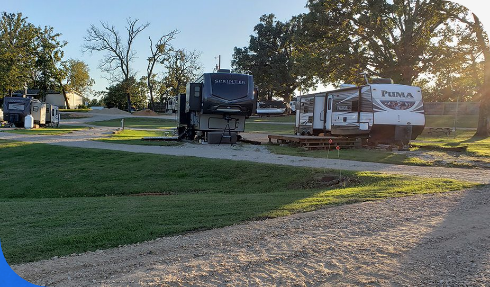What is Lake Fork renowned for?
Using the details shown in the screenshot, provide a comprehensive answer to the question.

According to the caption, Lake Fork, which is accessible from the Fork in the Road RV Park, is renowned for its exceptional fishing opportunities, making it an ideal destination for outdoor enthusiasts.